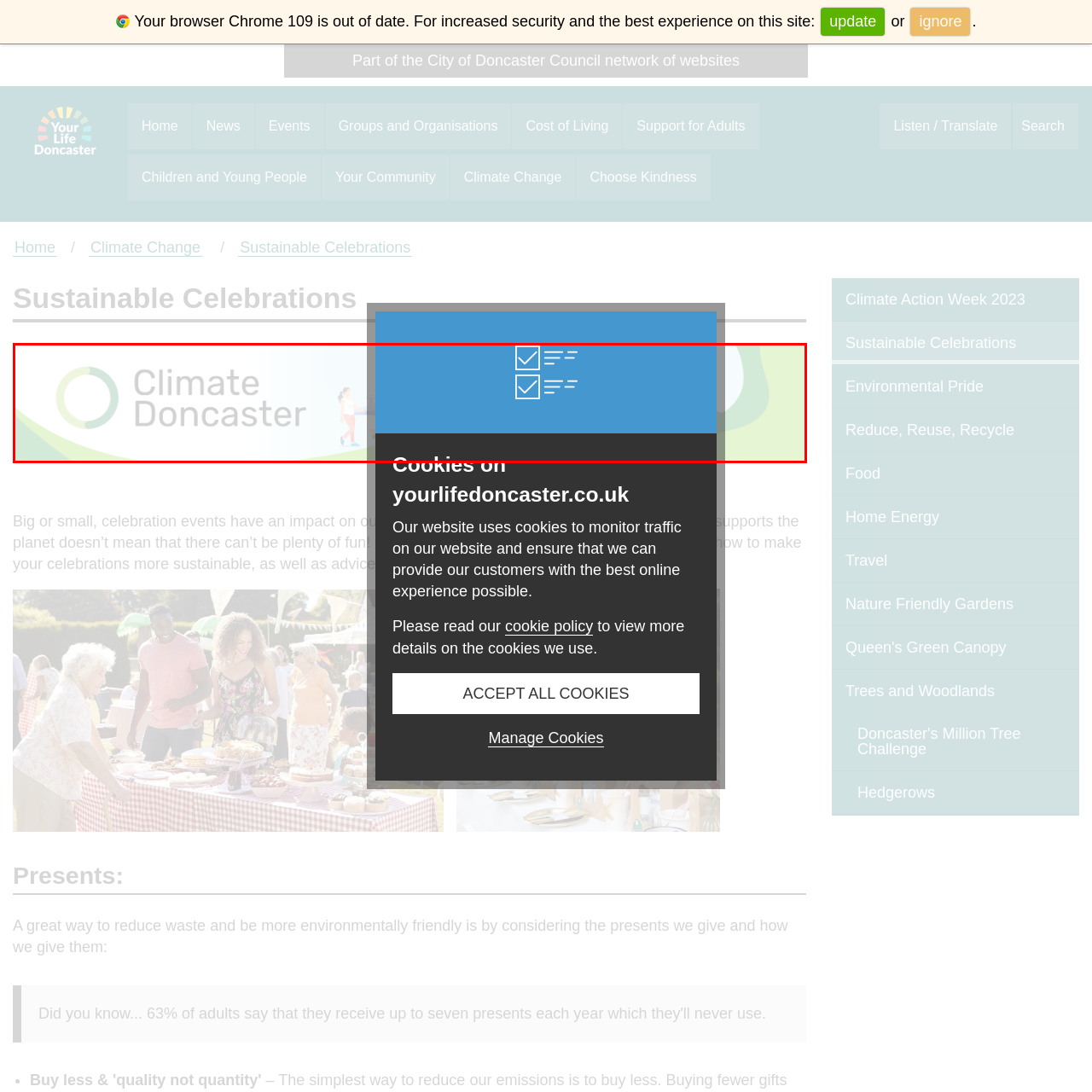Observe the image encased in the red box and deliver an in-depth response to the subsequent question by interpreting the details within the image:
What does the text 'Cookies on' likely indicate?

The text 'Cookies on' is placed at the bottom of the image, suggesting a related message about website cookies or data use, which implies a balance between functionality and environmental awareness, as the image is promoting sustainable living.